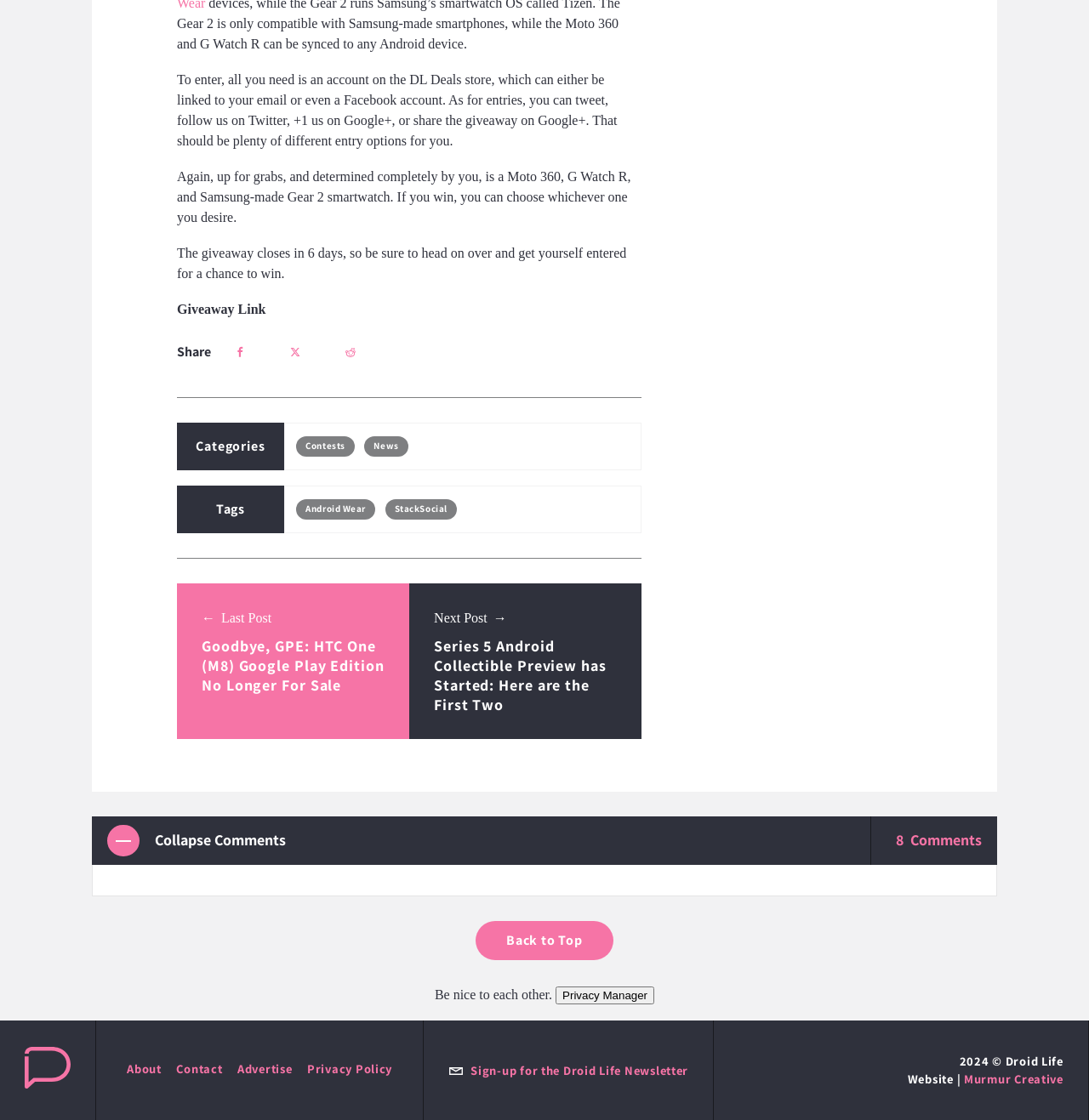With reference to the image, please provide a detailed answer to the following question: How many days are left to enter the giveaway?

According to the webpage, the giveaway closes in 6 days, so users have 6 days left to enter the giveaway.